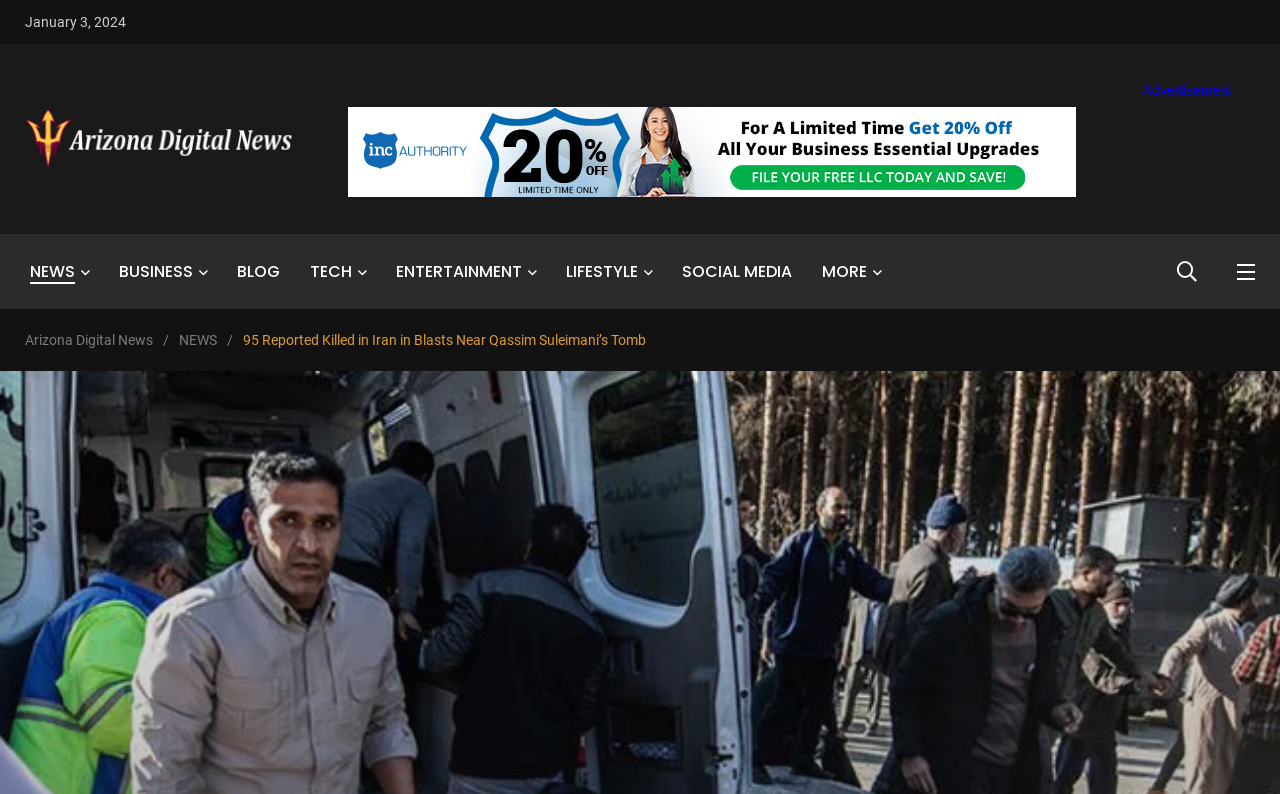Please mark the clickable region by giving the bounding box coordinates needed to complete this instruction: "Search for something".

[0.92, 0.315, 0.935, 0.368]